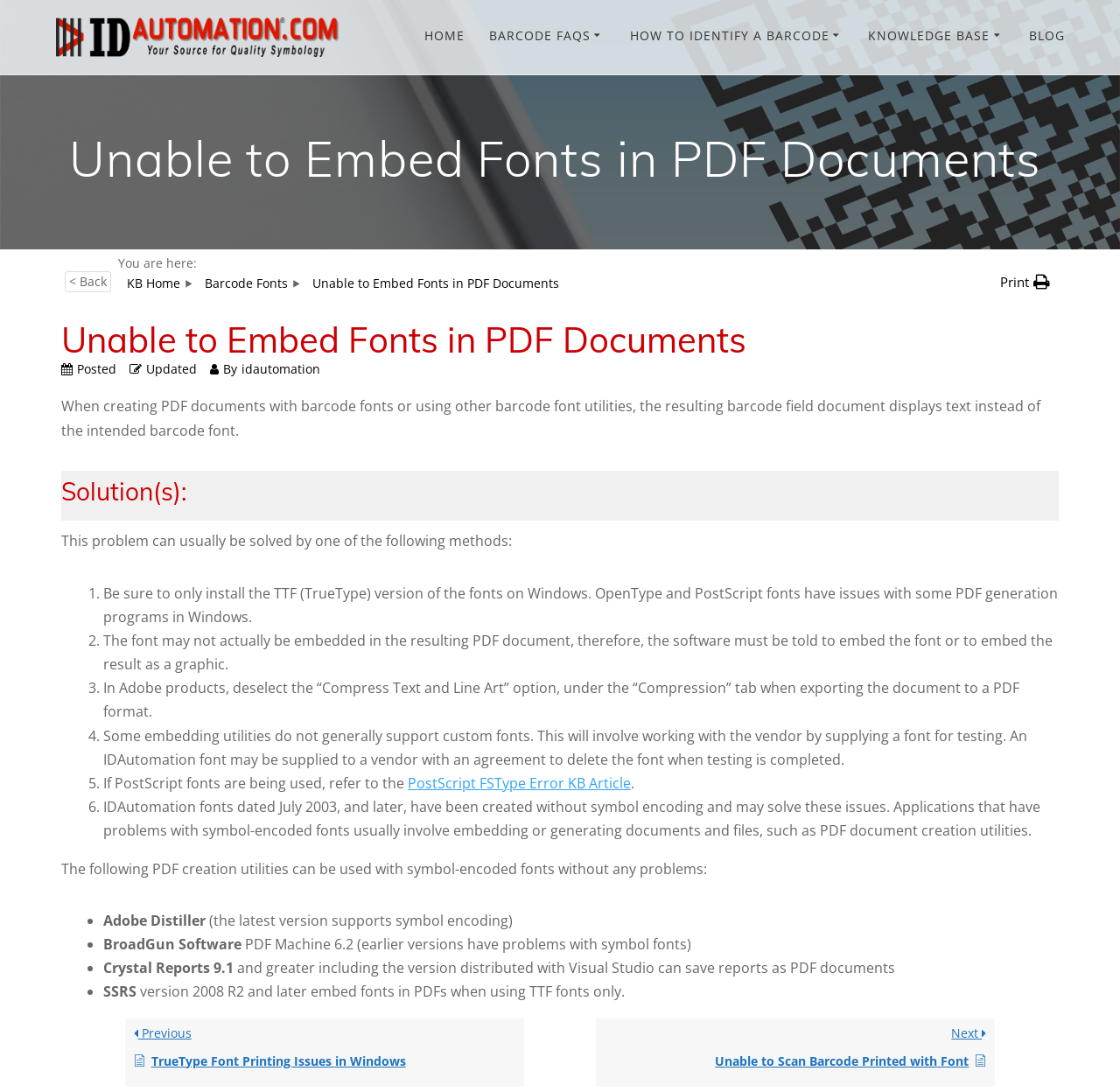With reference to the screenshot, provide a detailed response to the question below:
How many methods are provided to solve the problem?

The webpage provides six methods to solve the problem of unable to embed fonts in PDF documents, including installing the TTF version of the fonts, embedding the font or result as a graphic, deselecting the 'Compress Text and Line Art' option, working with the vendor, using IDAutomation fonts dated July 2003 or later, and using PDF creation utilities that support symbol-encoded fonts.